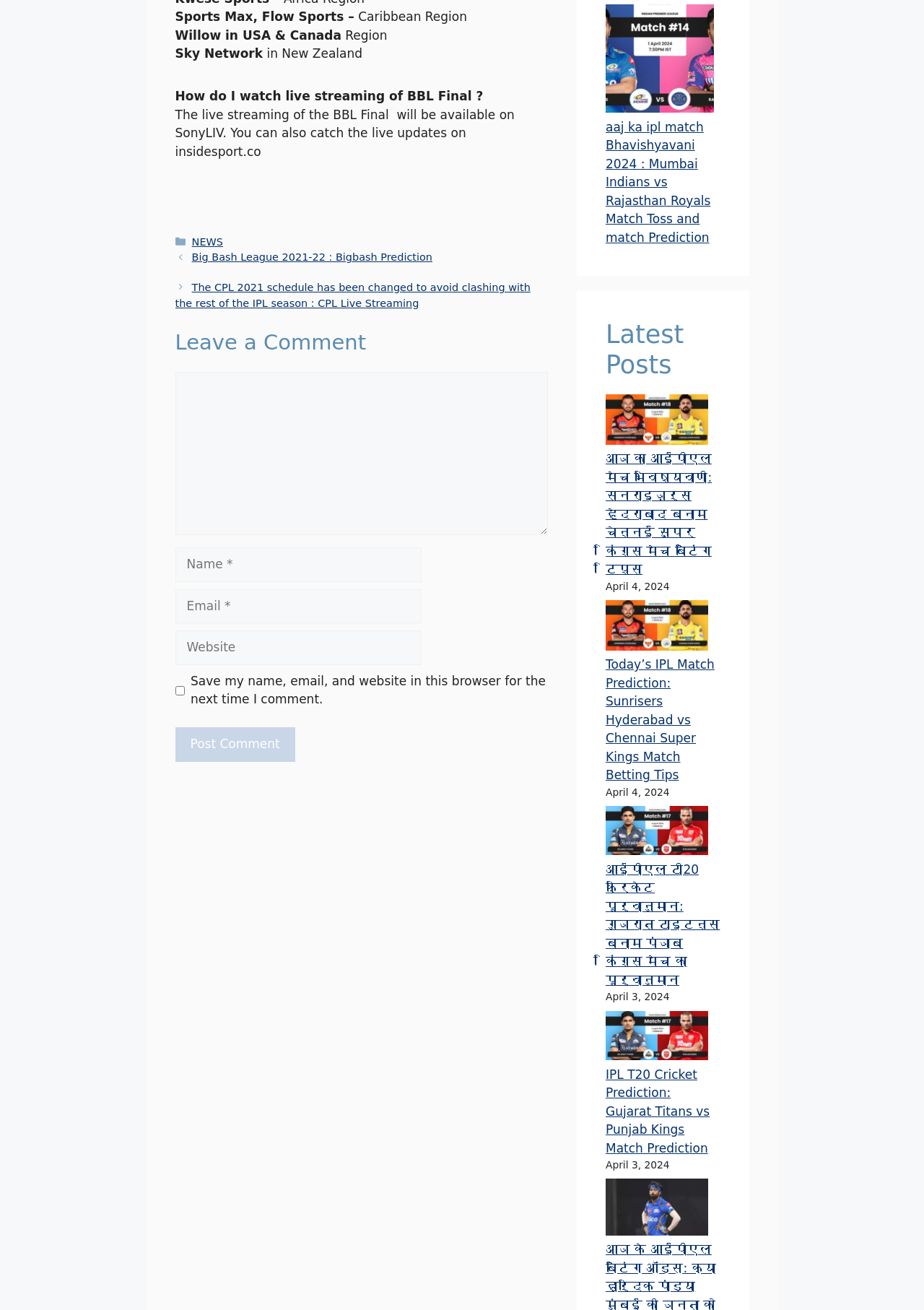Provide a brief response to the question below using one word or phrase:
What is the category of the posts mentioned?

NEWS